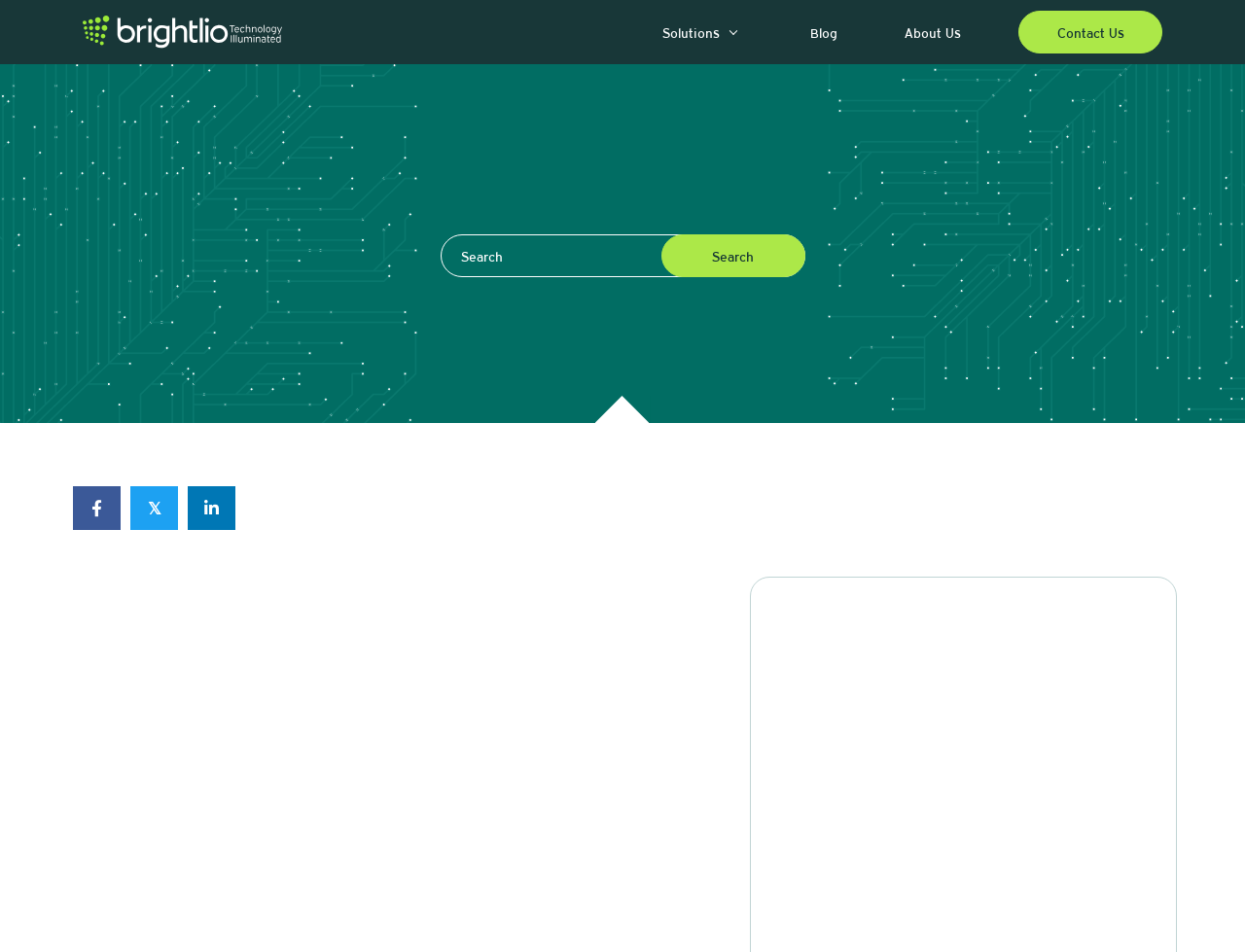Please identify the bounding box coordinates for the region that you need to click to follow this instruction: "Read the blog post about Southern California colocation".

[0.752, 0.705, 0.912, 0.792]